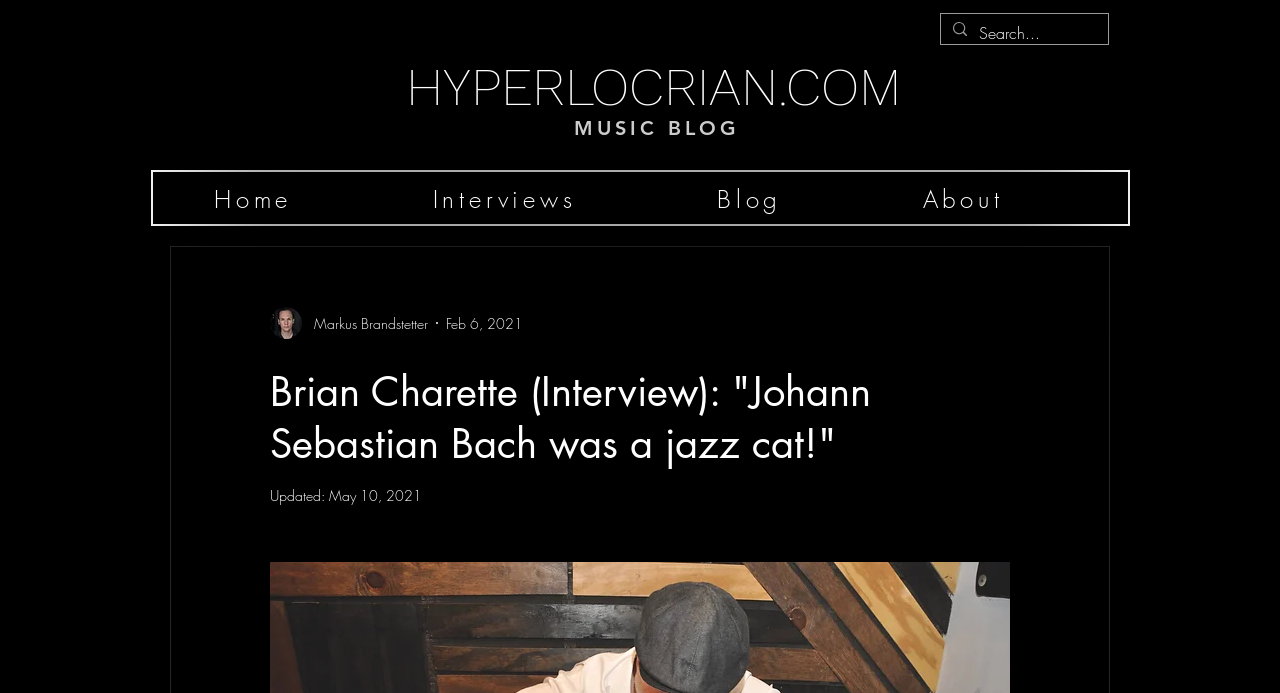What is the name of the music blog? Look at the image and give a one-word or short phrase answer.

HYPERLOCRIAN.COM